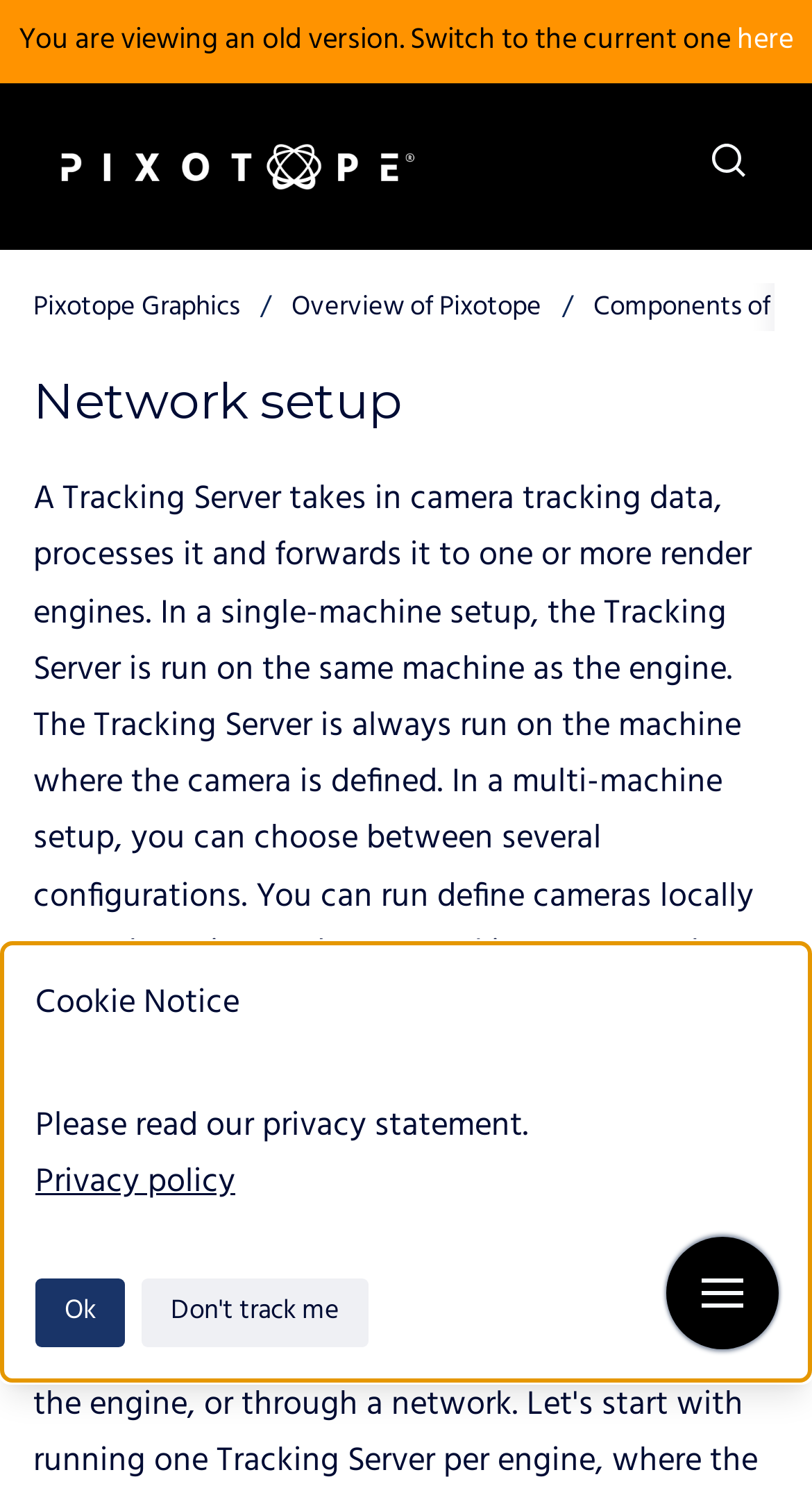What is the function of the button at the bottom right?
Based on the image, please offer an in-depth response to the question.

I determined the function of the button by looking at the button element with the text 'Show navigation' at the bottom right of the page, which has a bounding box coordinate of [0.821, 0.832, 0.959, 0.908].